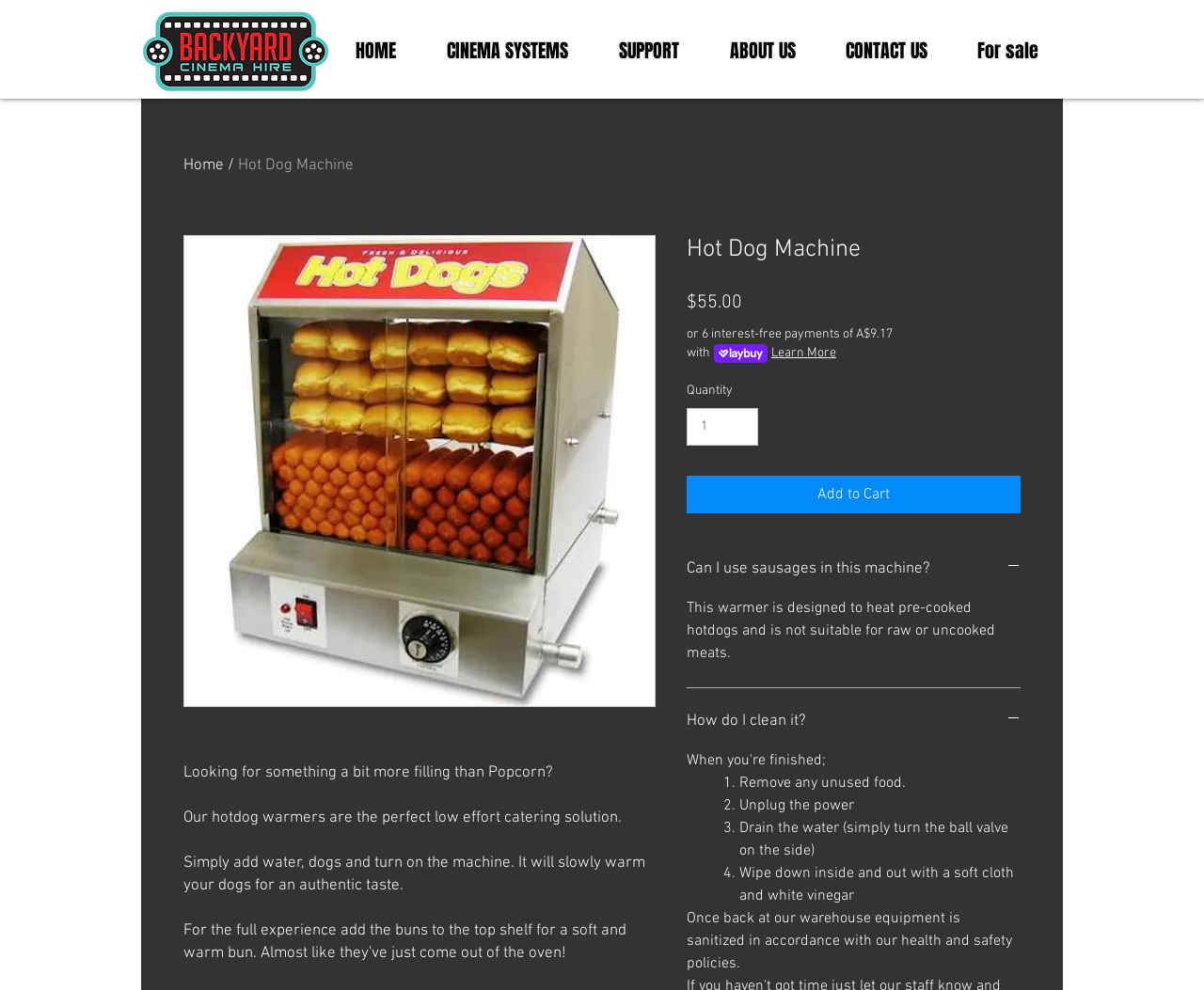Identify the bounding box for the UI element specified in this description: "How do I clean it?". The coordinates must be four float numbers between 0 and 1, formatted as [left, top, right, bottom].

[0.57, 0.669, 0.848, 0.691]